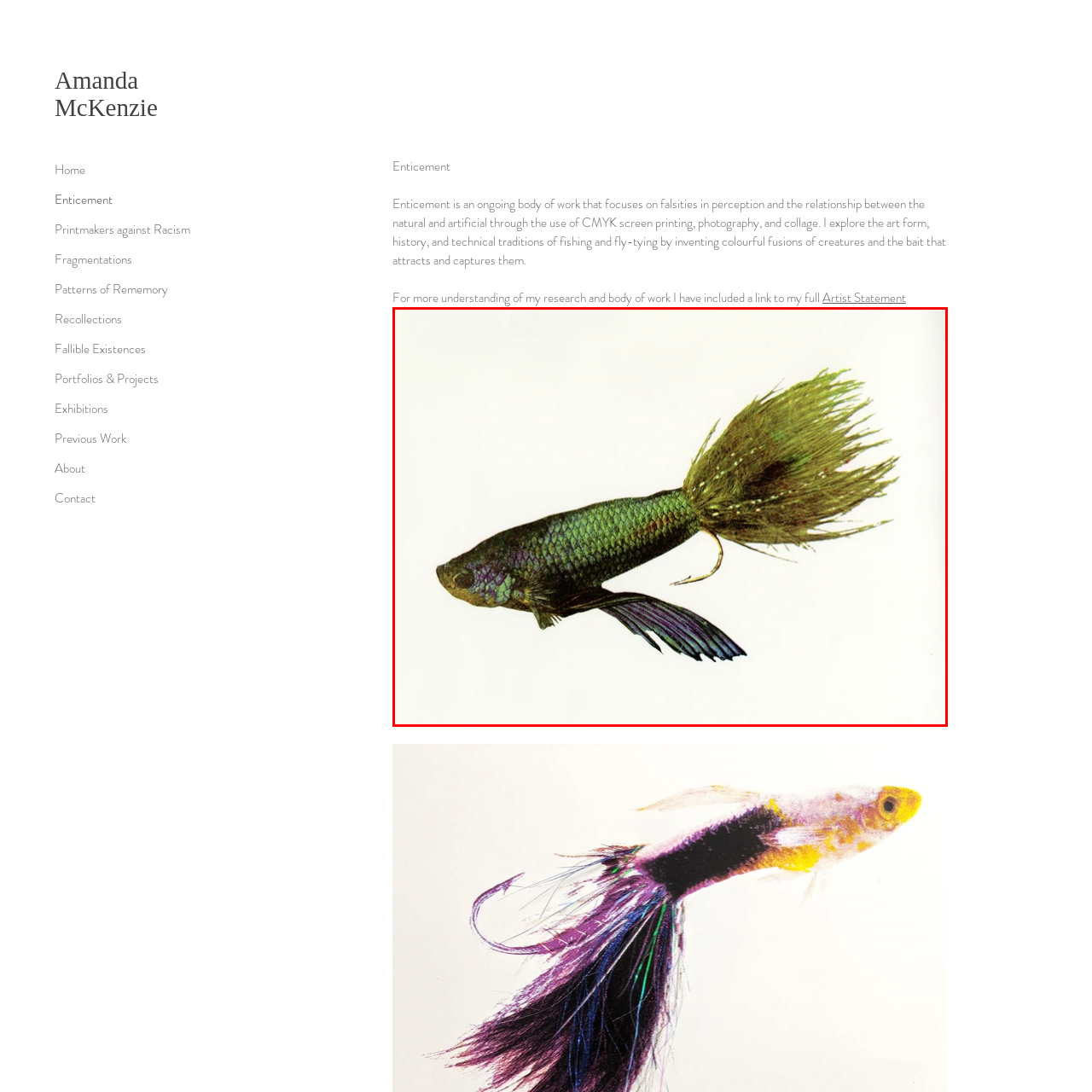Compose a thorough description of the image encased in the red perimeter.

The image features a beautifully detailed illustration of a fish, specifically a Betta fish, known for its vibrant colors and distinctive fins. This representation showcases the intricate patterns and textures of the fish's scales, highlighting shades of green and hints of blue that shimmer as if caught in the light. The long, flowing tail is particularly striking, reminiscent of a graceful movement through water. This artwork is part of Amanda McKenzie’s ongoing series titled "Enticement," which delves into themes of perception and the interplay between natural and artificial. Through methods such as CMYK screen printing and collage, McKenzie explores the fusion of reality and imagination, inviting the viewer to reconsider their understanding of these elements.